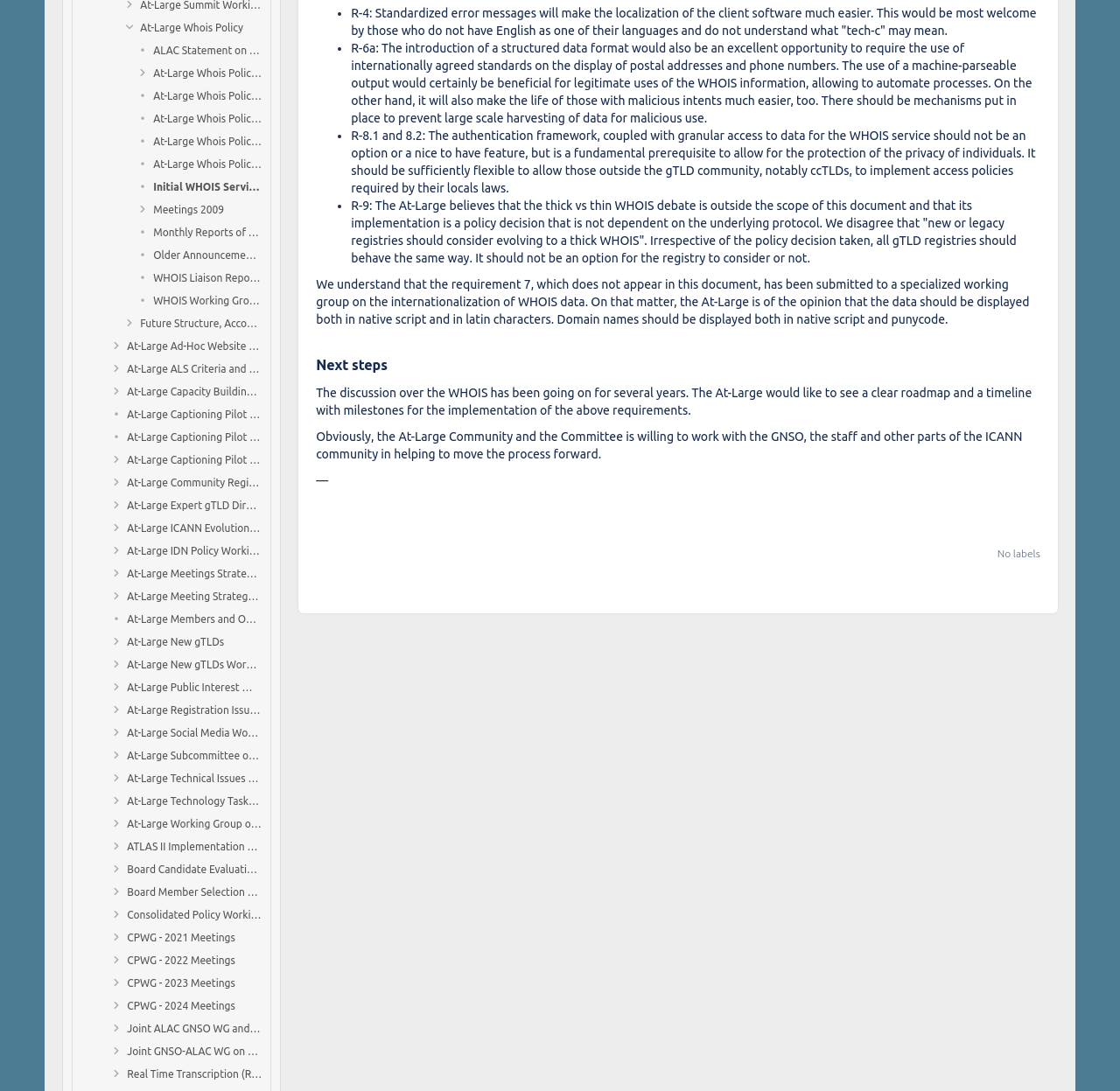Locate the bounding box coordinates of the clickable area needed to fulfill the instruction: "Explore At-Large New gTLDs".

[0.113, 0.578, 0.234, 0.599]